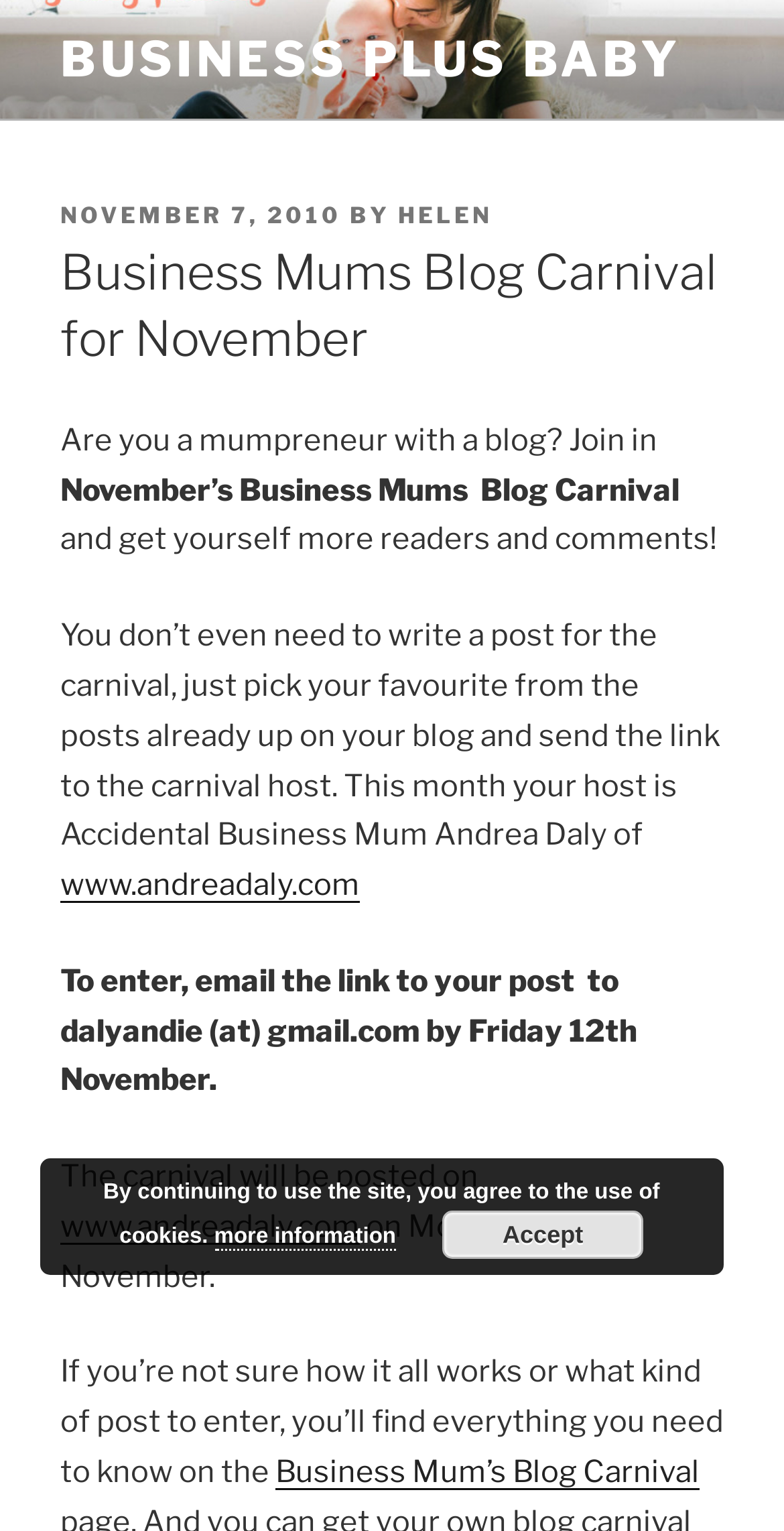Please provide the bounding box coordinates for the element that needs to be clicked to perform the instruction: "Click the link to BUSINESS PLUS BABY". The coordinates must consist of four float numbers between 0 and 1, formatted as [left, top, right, bottom].

[0.077, 0.02, 0.868, 0.058]